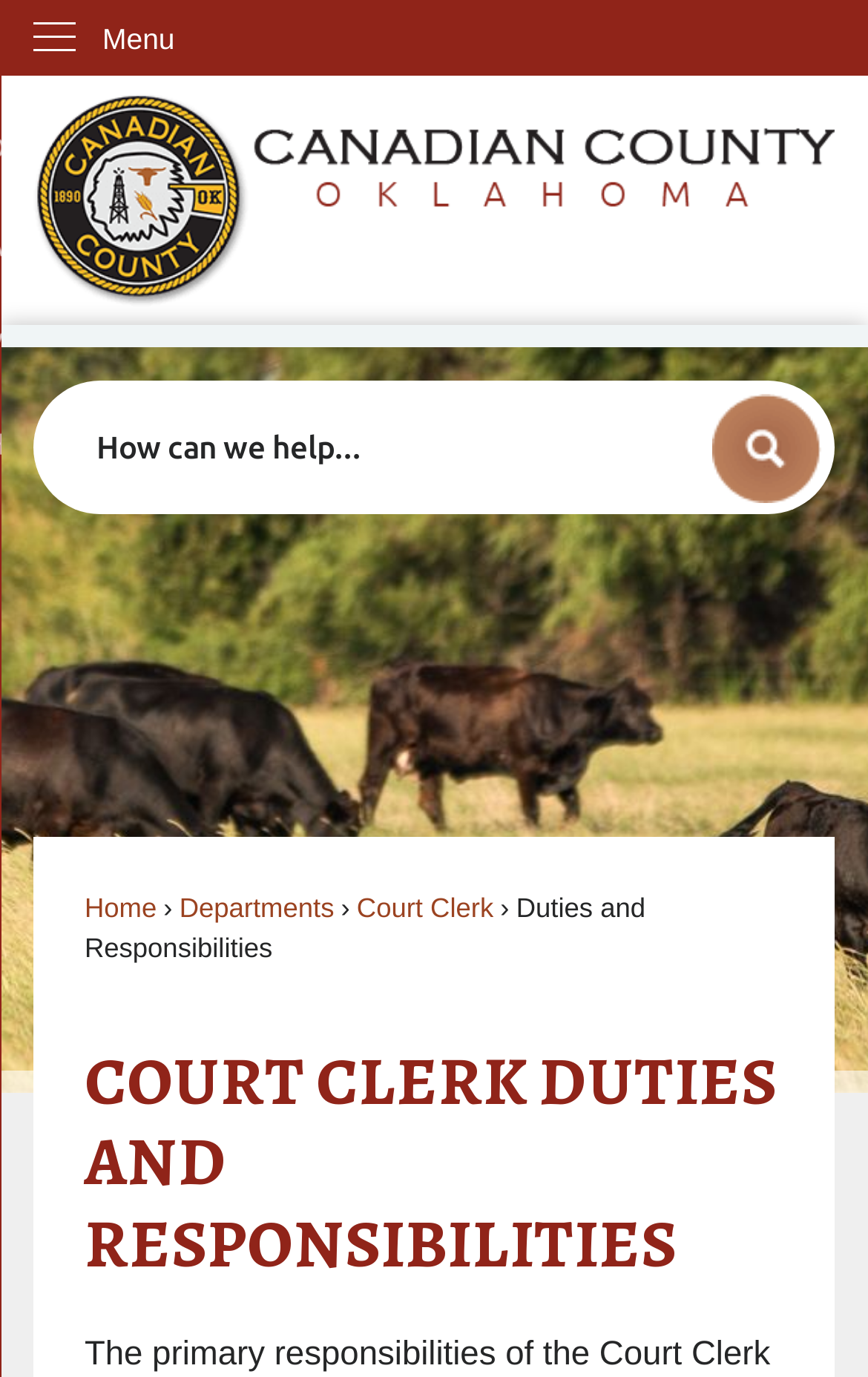From the screenshot, find the bounding box of the UI element matching this description: "Home". Supply the bounding box coordinates in the form [left, top, right, bottom], each a float between 0 and 1.

[0.097, 0.648, 0.181, 0.67]